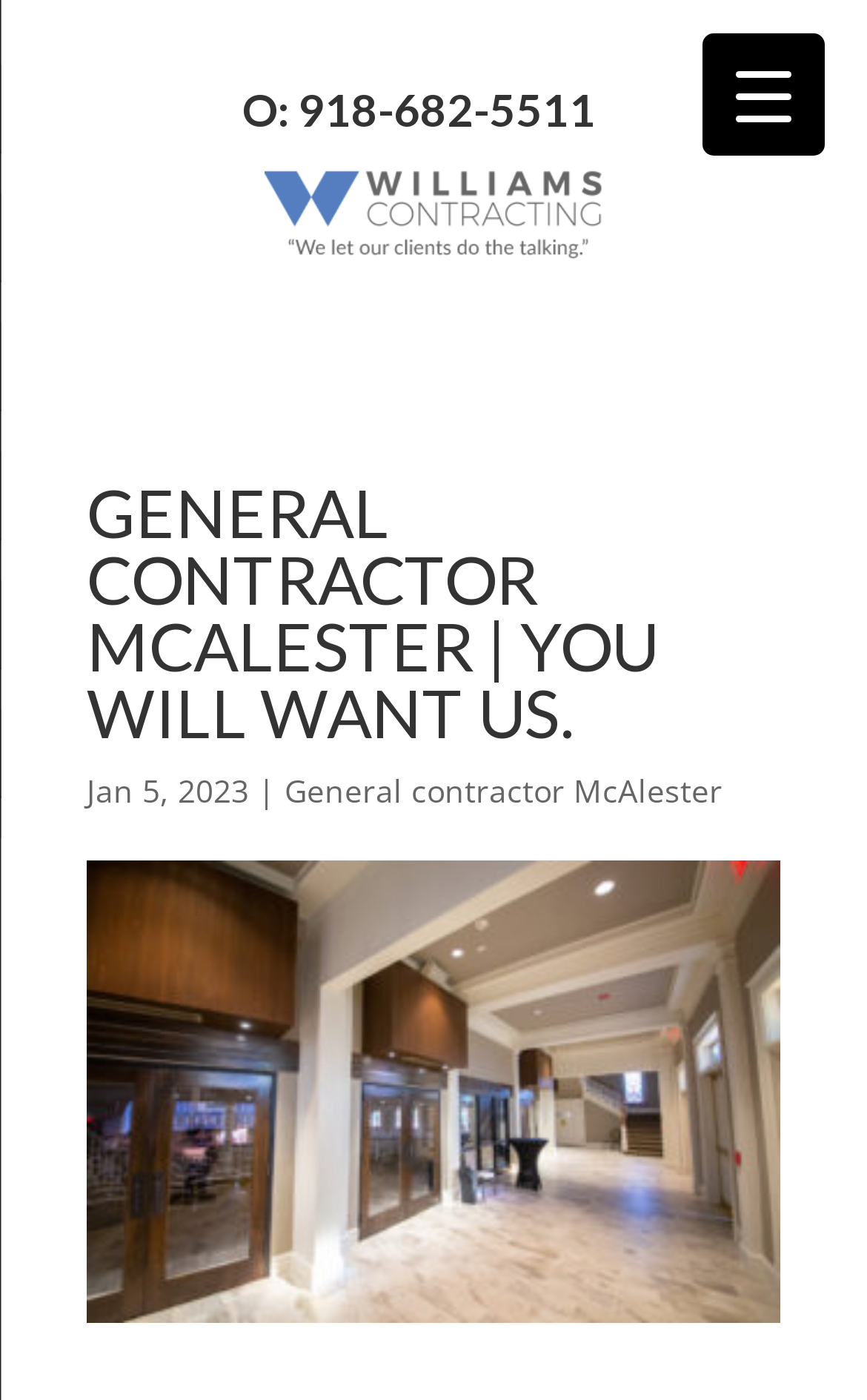What is the date mentioned on the webpage?
Give a single word or phrase answer based on the content of the image.

Jan 5, 2023